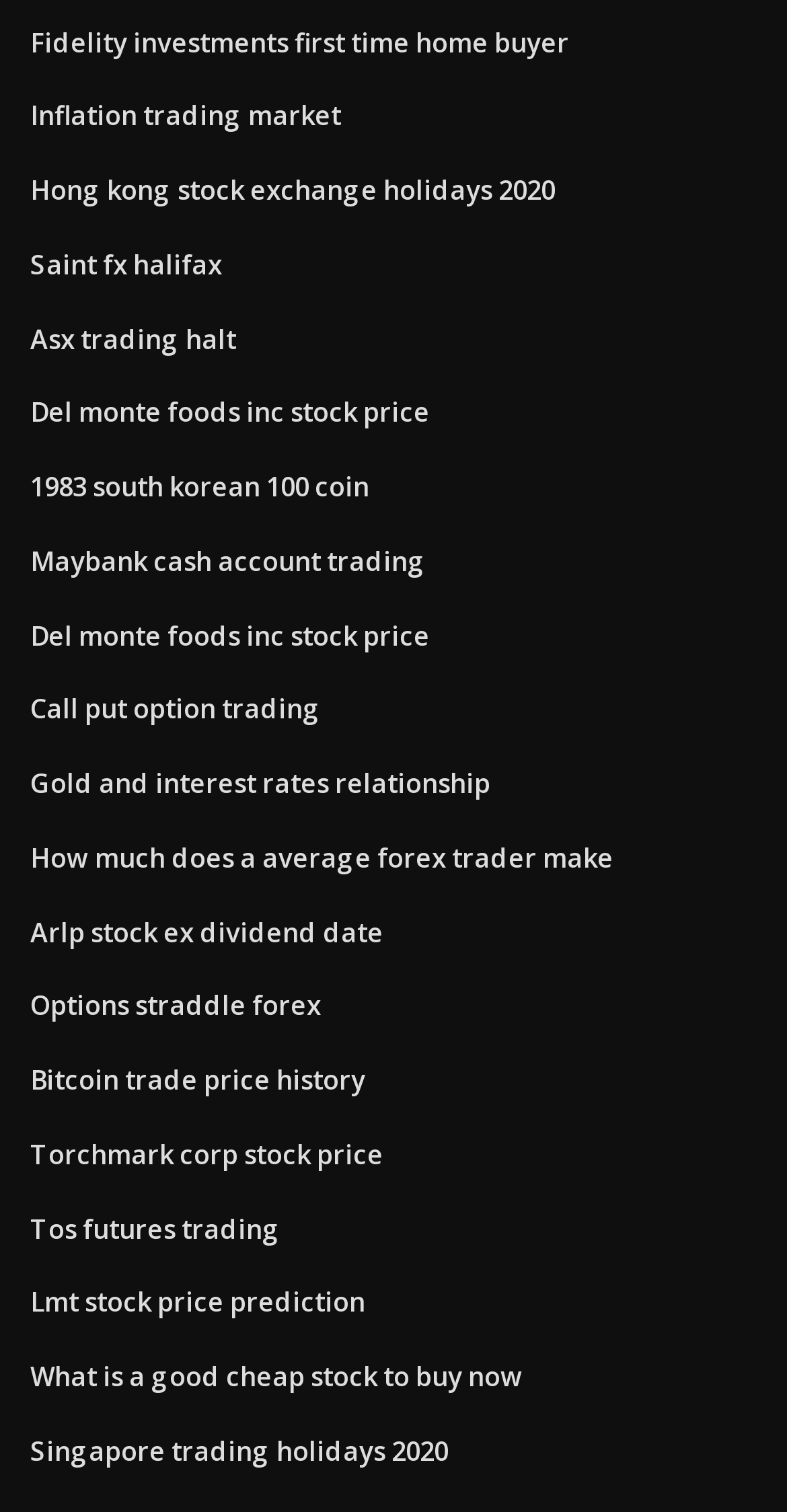Using the element description provided, determine the bounding box coordinates in the format (top-left x, top-left y, bottom-right x, bottom-right y). Ensure that all values are floating point numbers between 0 and 1. Element description: Lmt stock price prediction

[0.038, 0.849, 0.464, 0.873]